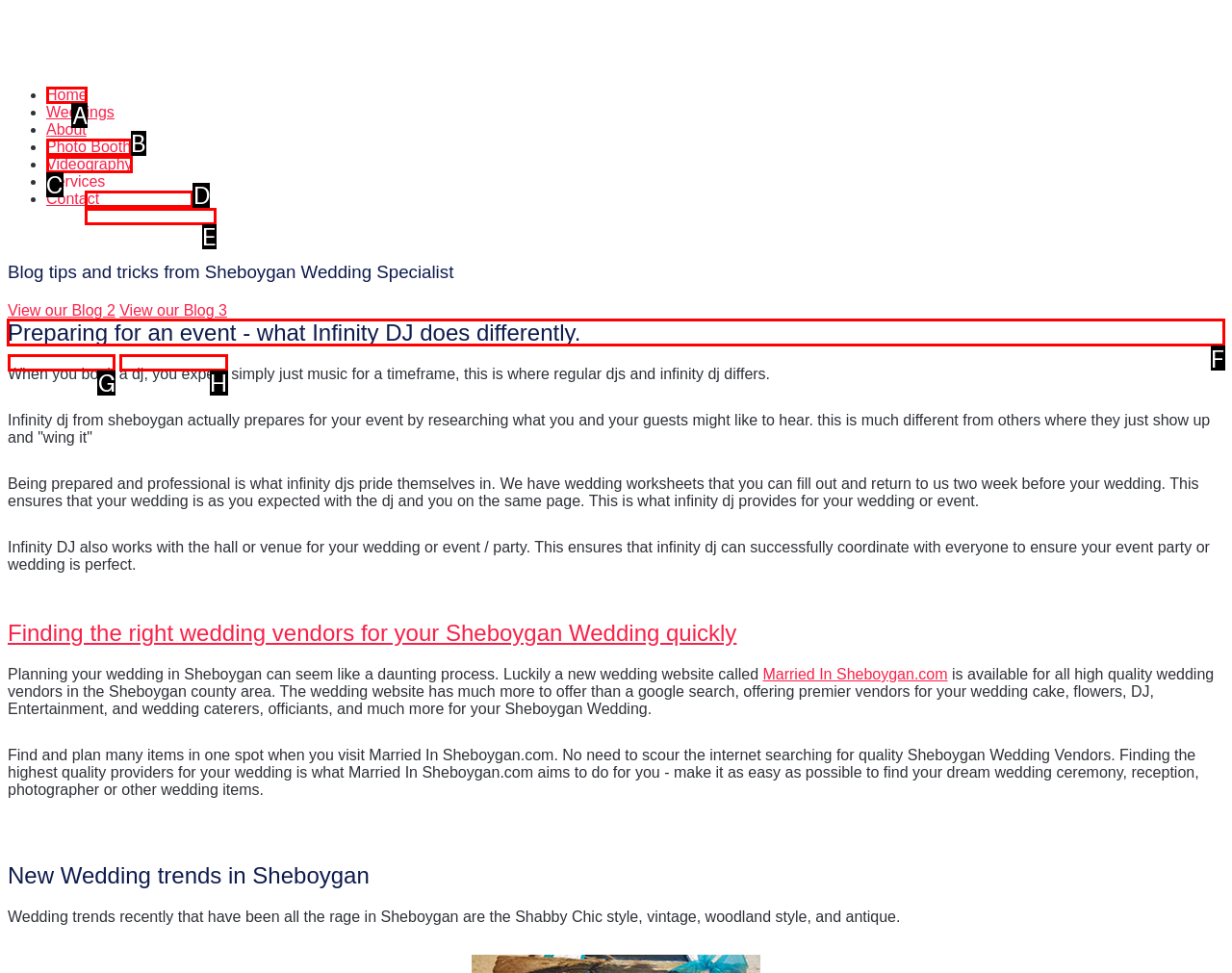Select the appropriate HTML element that needs to be clicked to execute the following task: Learn about Preparing for an event. Respond with the letter of the option.

F